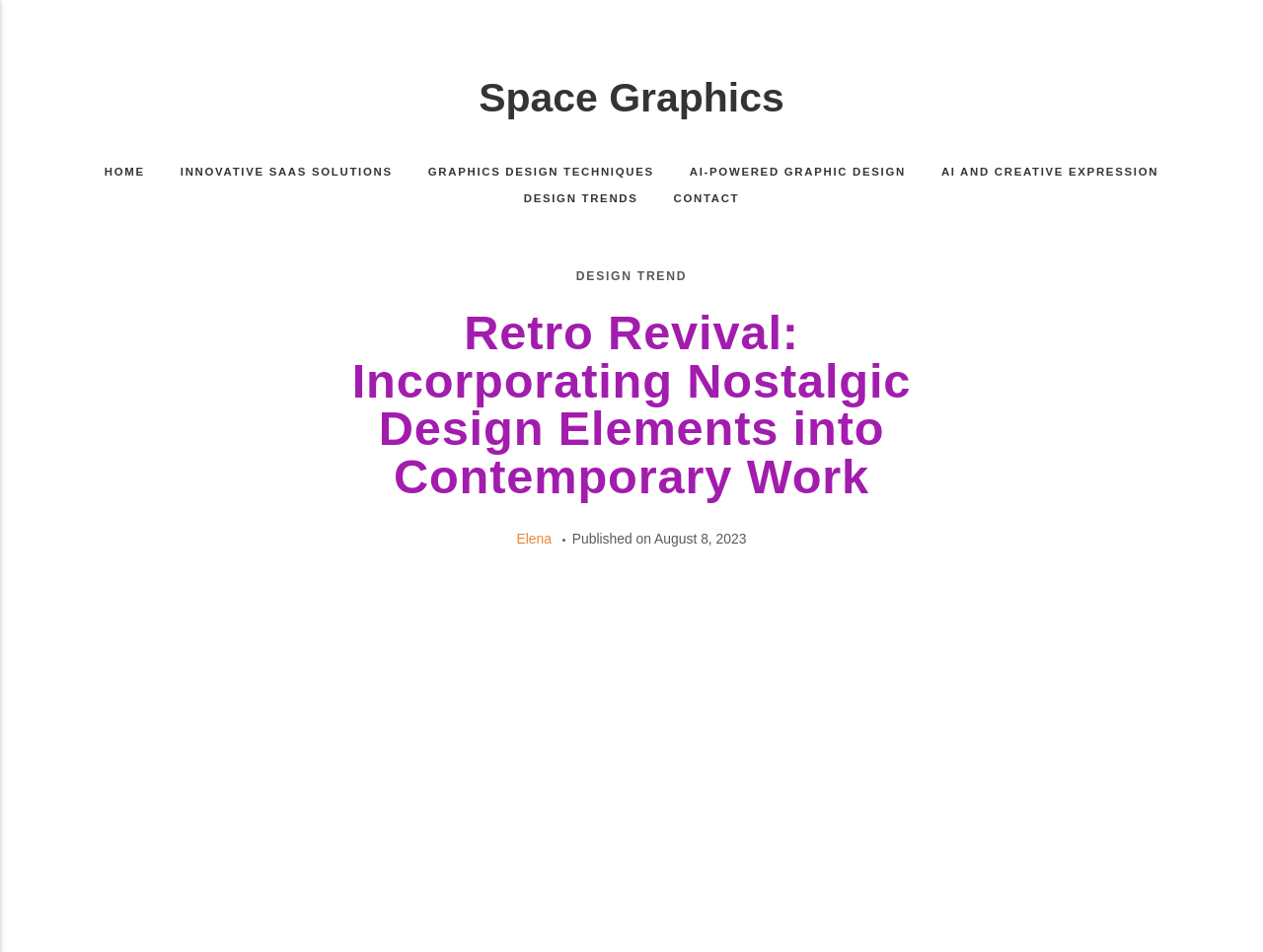When was the article published? Based on the screenshot, please respond with a single word or phrase.

August 8, 2023